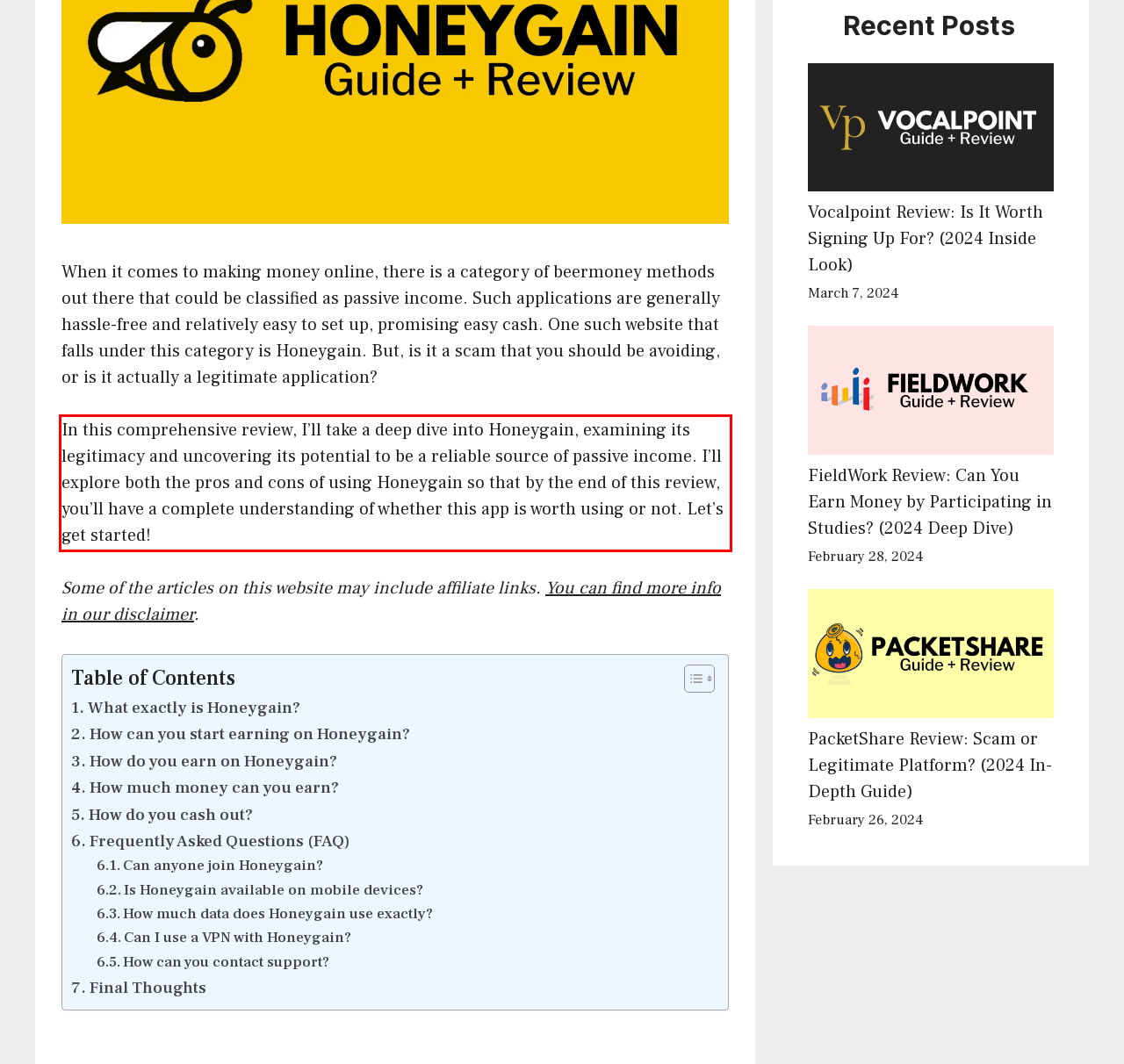You are provided with a screenshot of a webpage that includes a red bounding box. Extract and generate the text content found within the red bounding box.

In this comprehensive review, I’ll take a deep dive into Honeygain, examining its legitimacy and uncovering its potential to be a reliable source of passive income. I’ll explore both the pros and cons of using Honeygain so that by the end of this review, you’ll have a complete understanding of whether this app is worth using or not. Let’s get started!